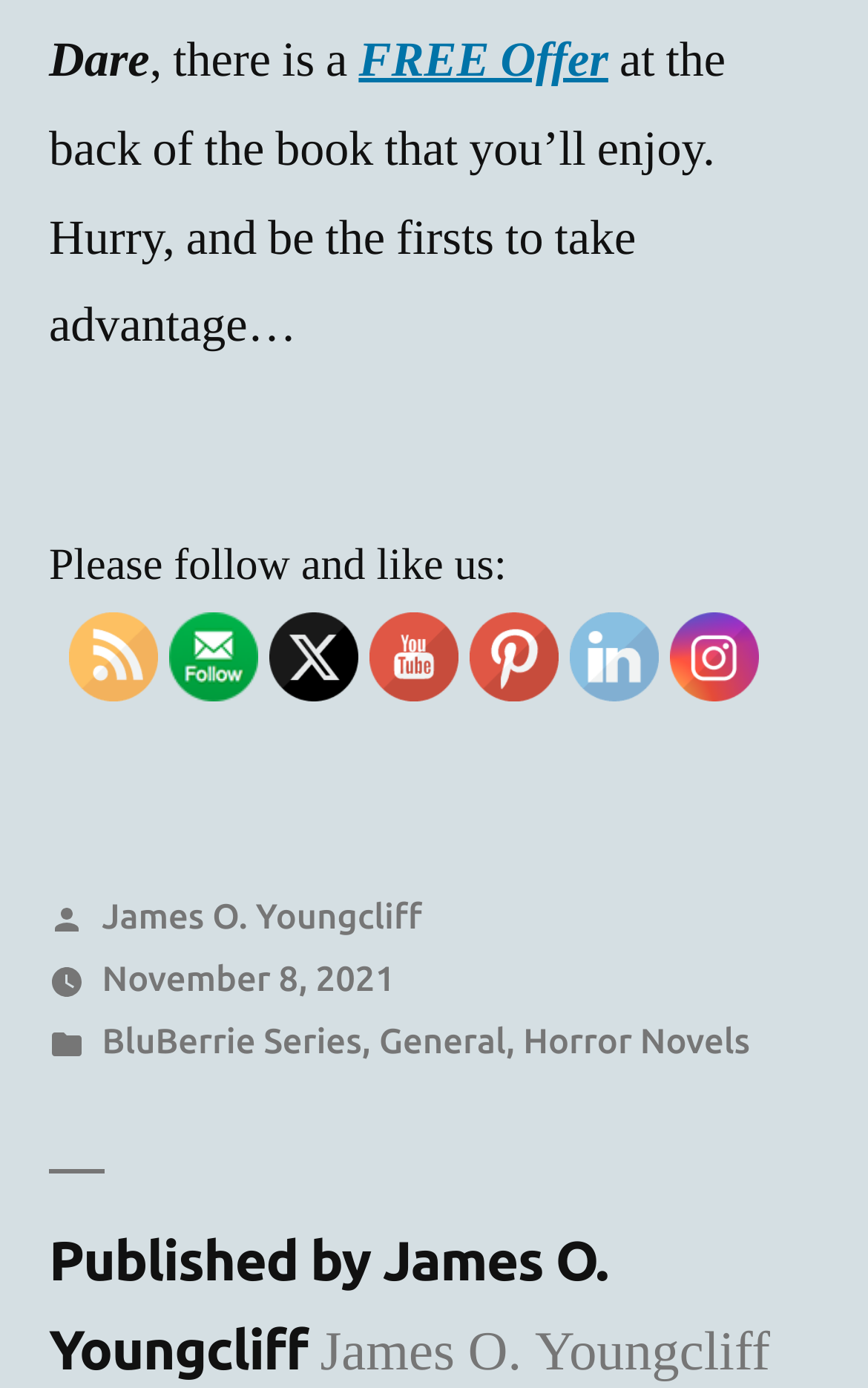What is the offer mentioned at the top of the webpage?
Refer to the image and provide a one-word or short phrase answer.

FREE Offer